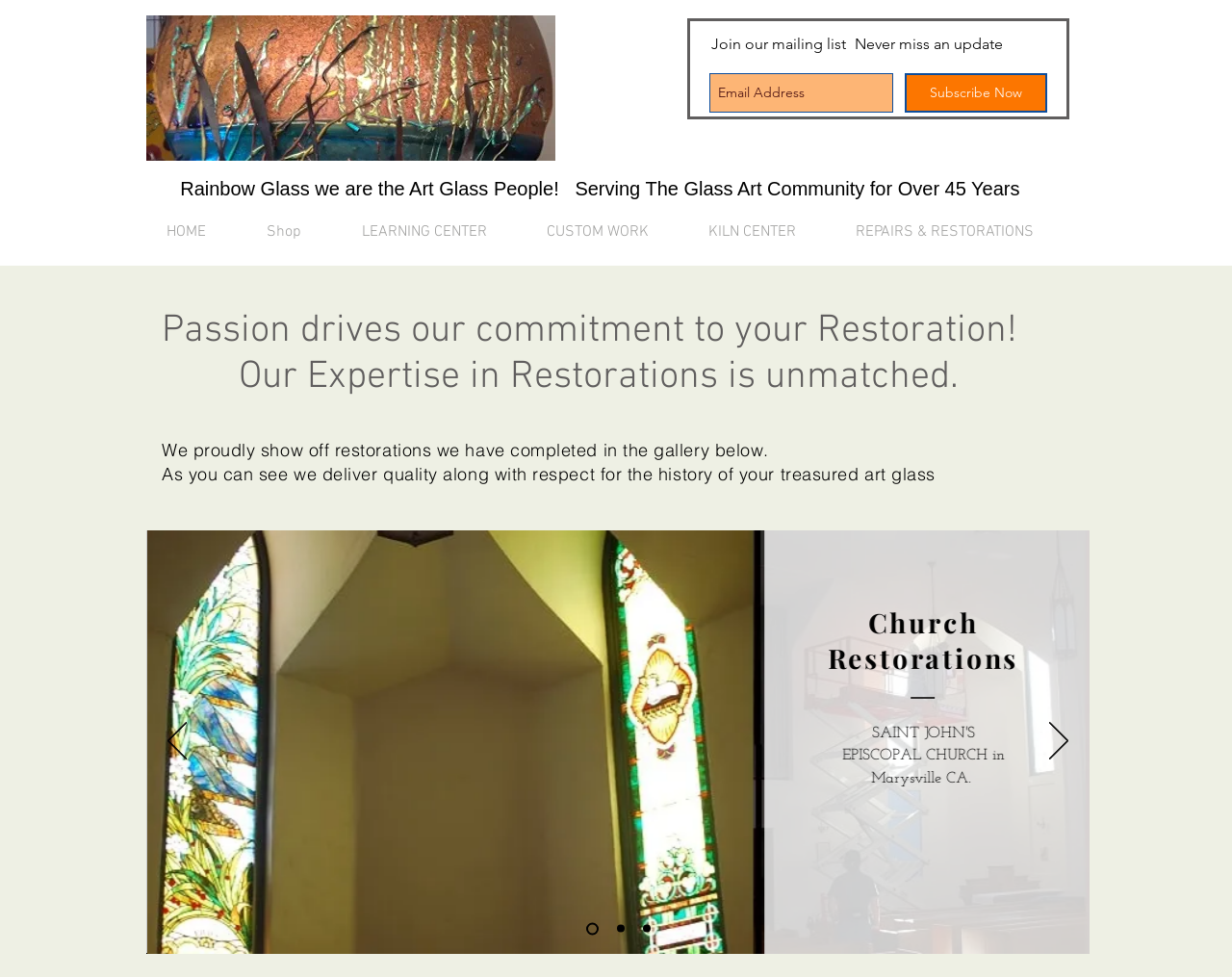Show the bounding box coordinates of the element that should be clicked to complete the task: "Subscribe to the mailing list".

[0.576, 0.075, 0.85, 0.116]